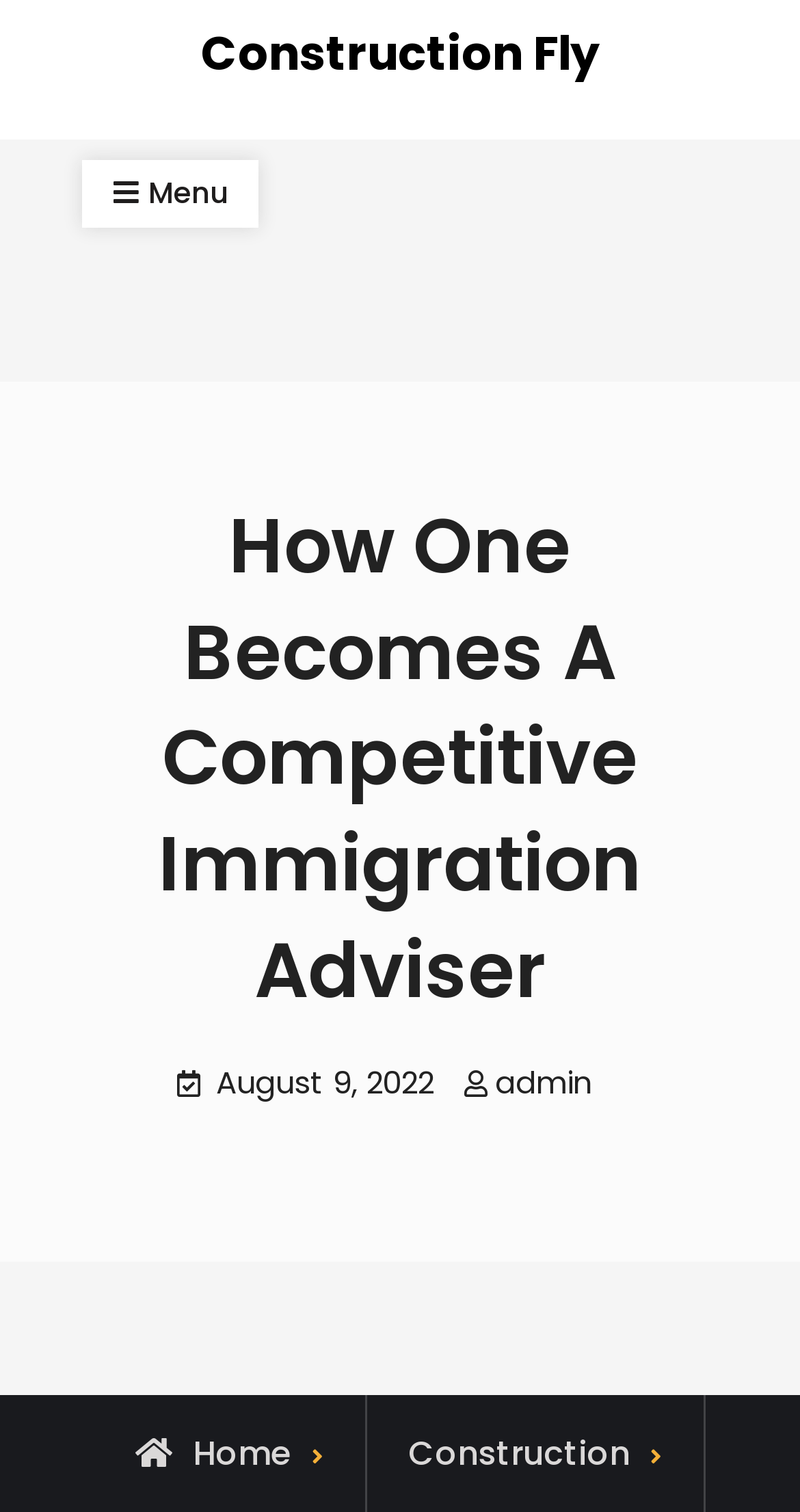Analyze the image and give a detailed response to the question:
Is the menu button expanded?

I checked the button element with the text ' Menu' and found that its 'expanded' property is set to 'False', which means the menu button is not expanded.